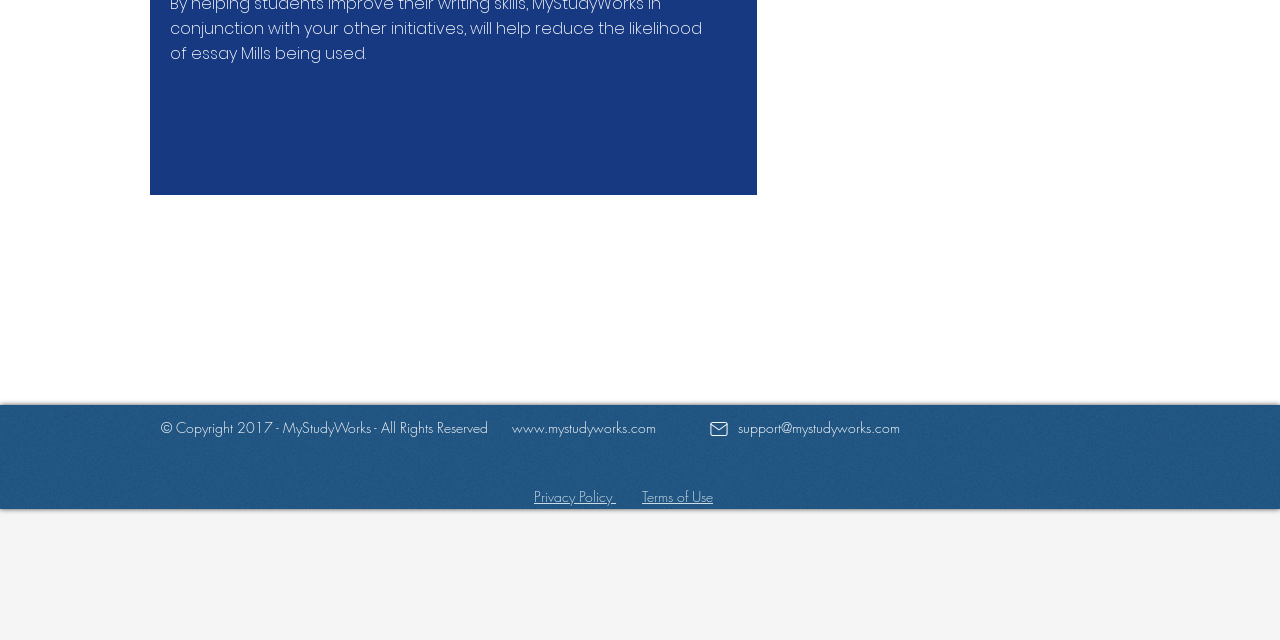Provide the bounding box for the UI element matching this description: "Log in".

None